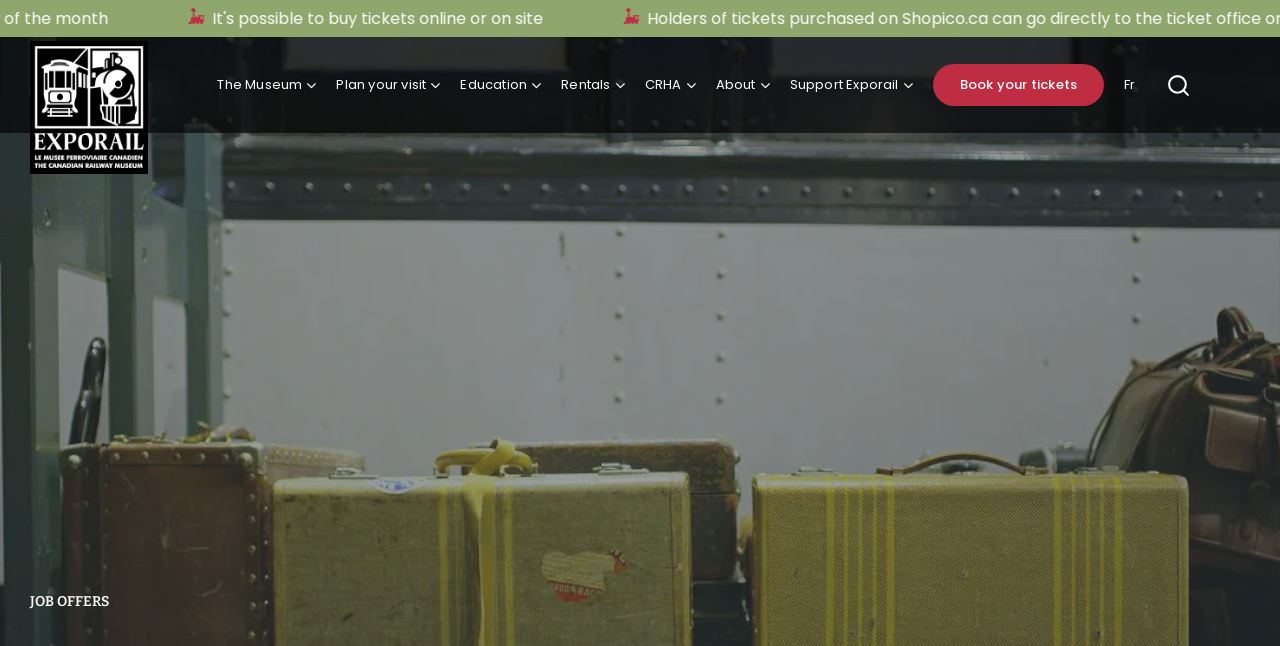Locate the bounding box for the described UI element: "CRHA". Ensure the coordinates are four float numbers between 0 and 1, formatted as [left, top, right, bottom].

[0.504, 0.057, 0.532, 0.206]